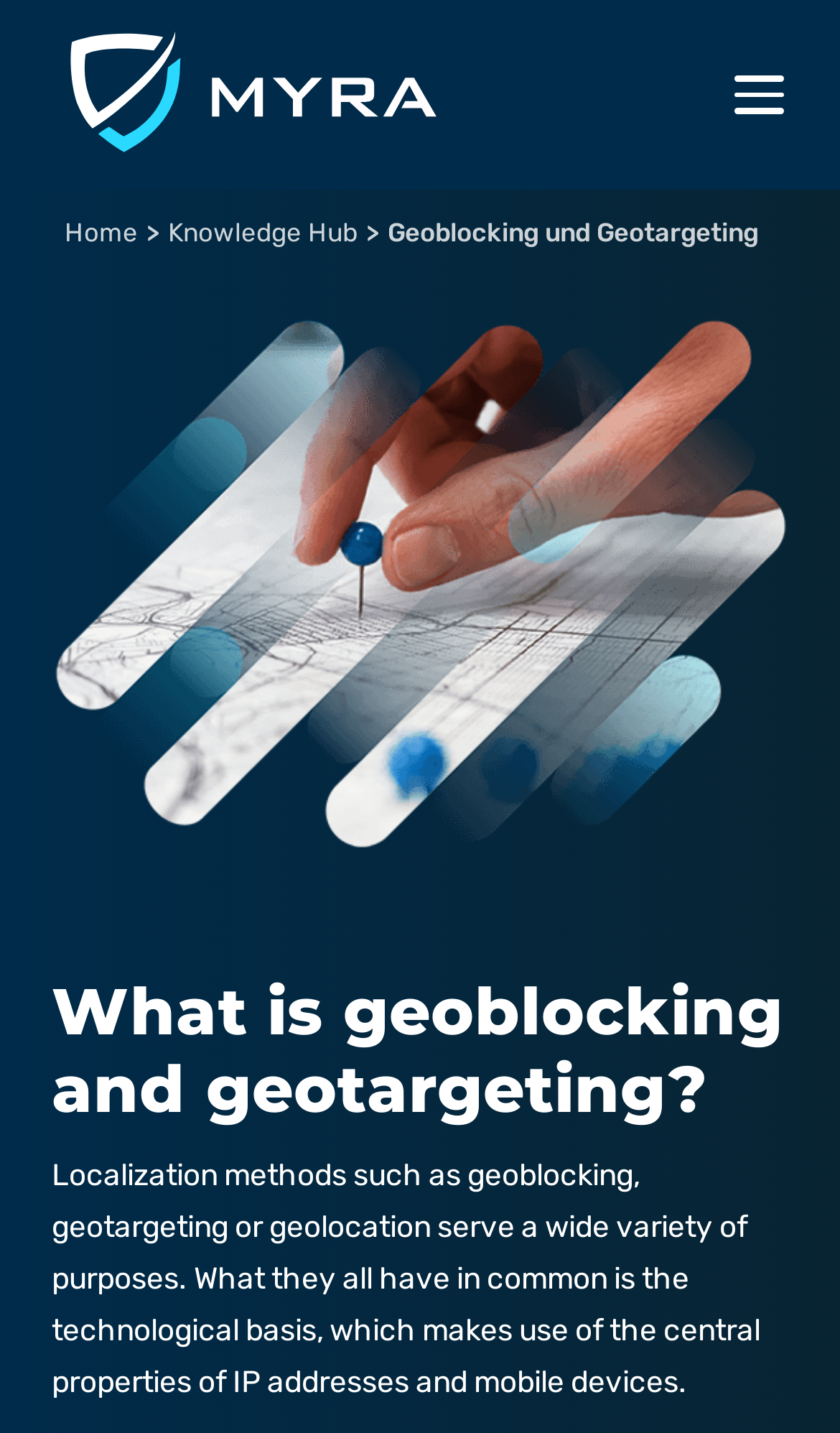What is the button at the bottom of the page?
Respond to the question with a single word or phrase according to the image.

Open Privacy Settings